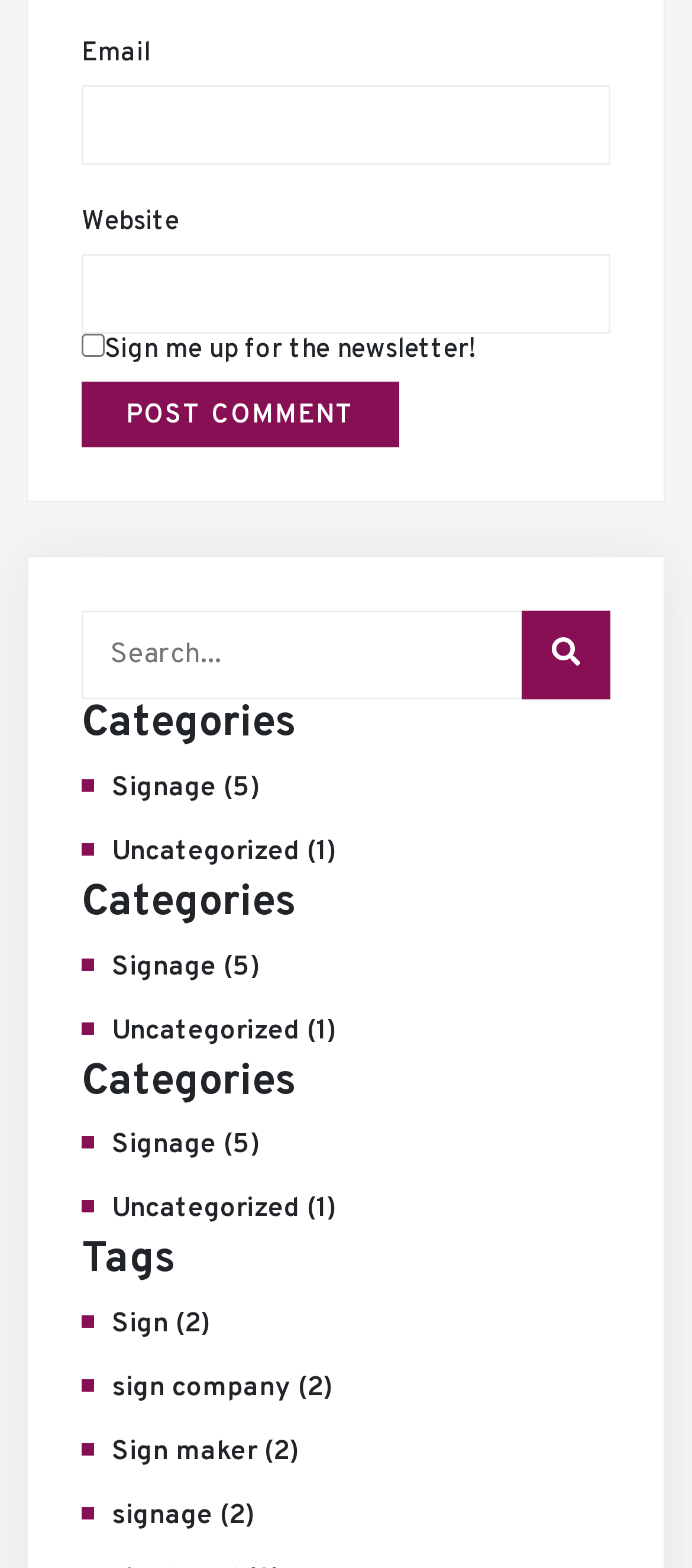Locate the bounding box of the user interface element based on this description: "Sign maker (2)".

[0.162, 0.914, 0.433, 0.937]